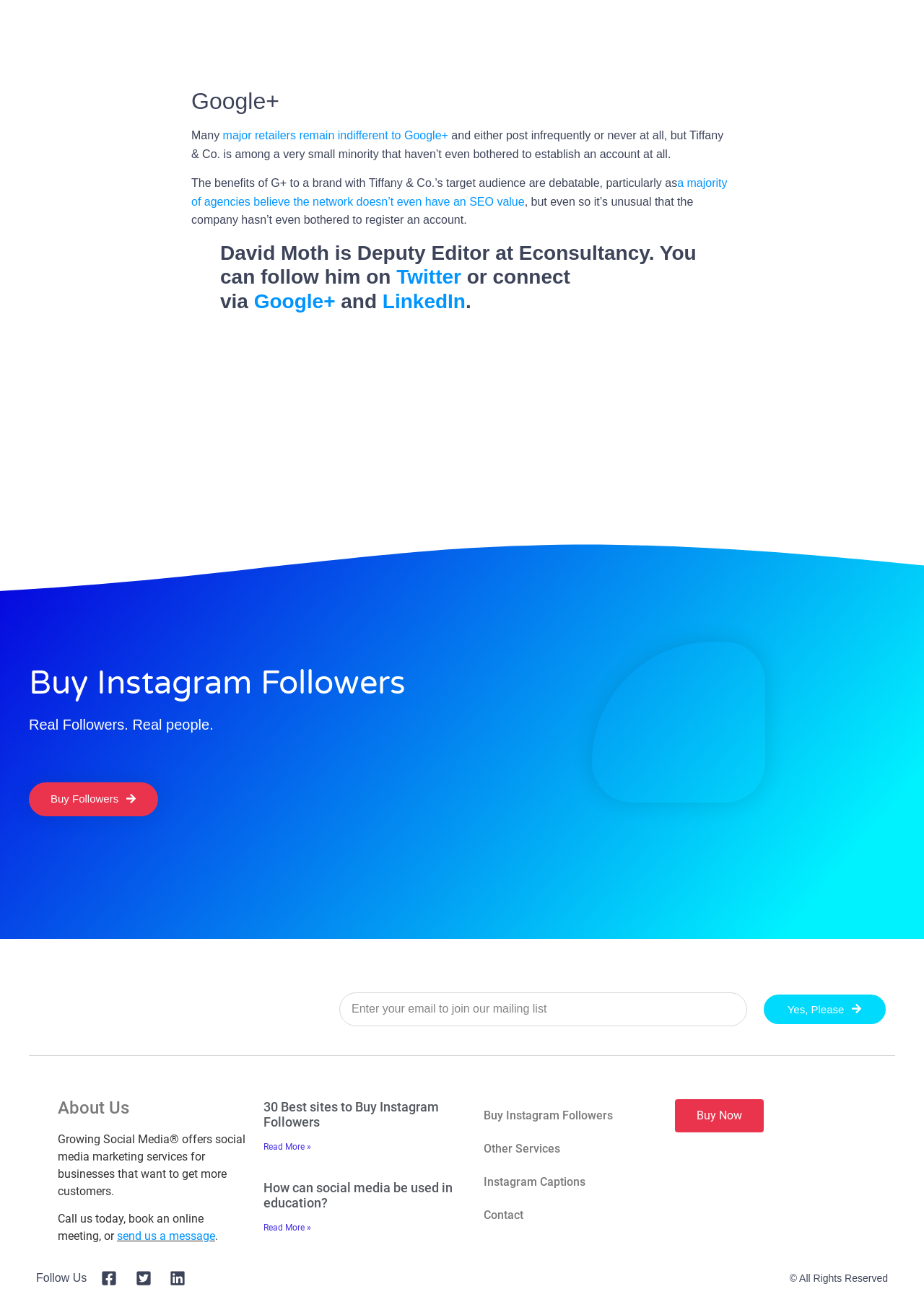Locate the bounding box coordinates of the clickable area to execute the instruction: "Click on the 'Buy Followers' link". Provide the coordinates as four float numbers between 0 and 1, represented as [left, top, right, bottom].

[0.031, 0.607, 0.171, 0.633]